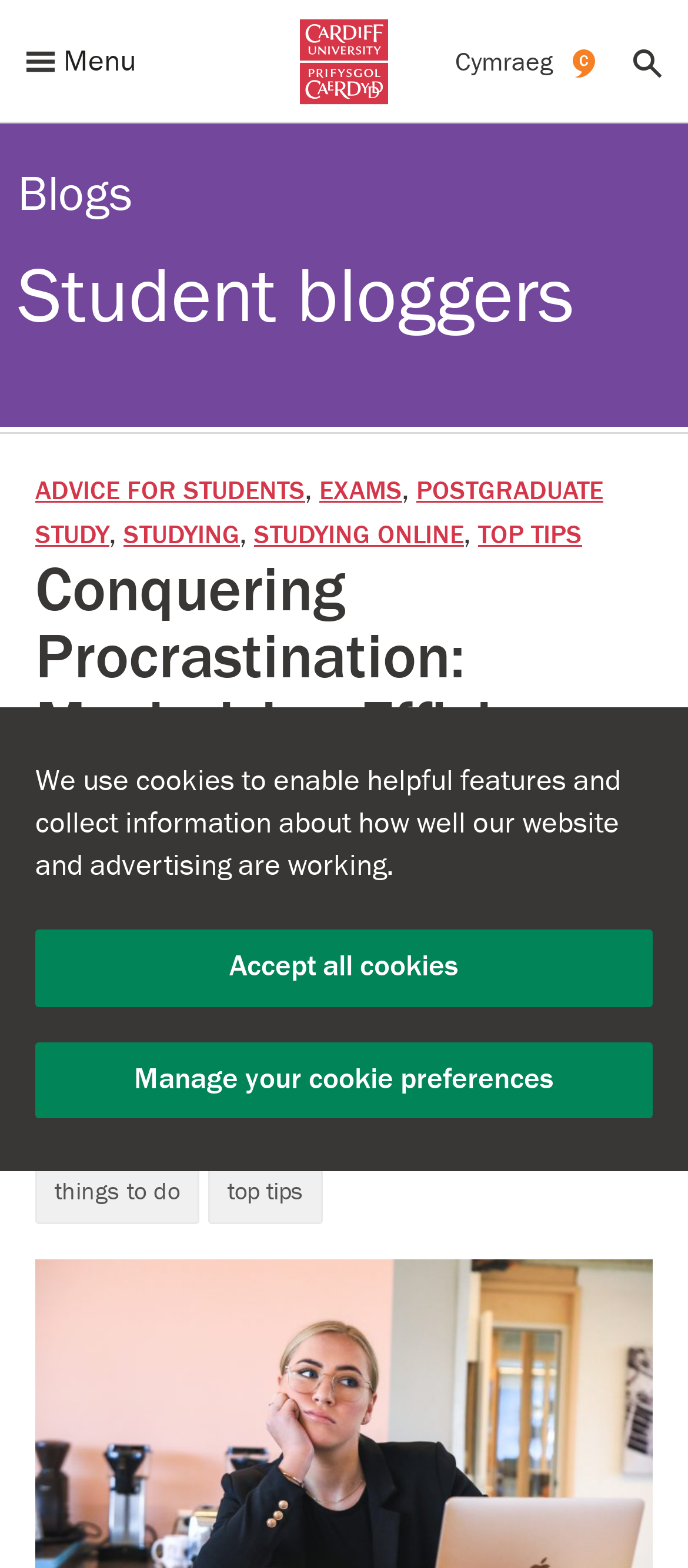Use a single word or phrase to answer the question: What is the topic of the current blog post?

Conquering Procrastination